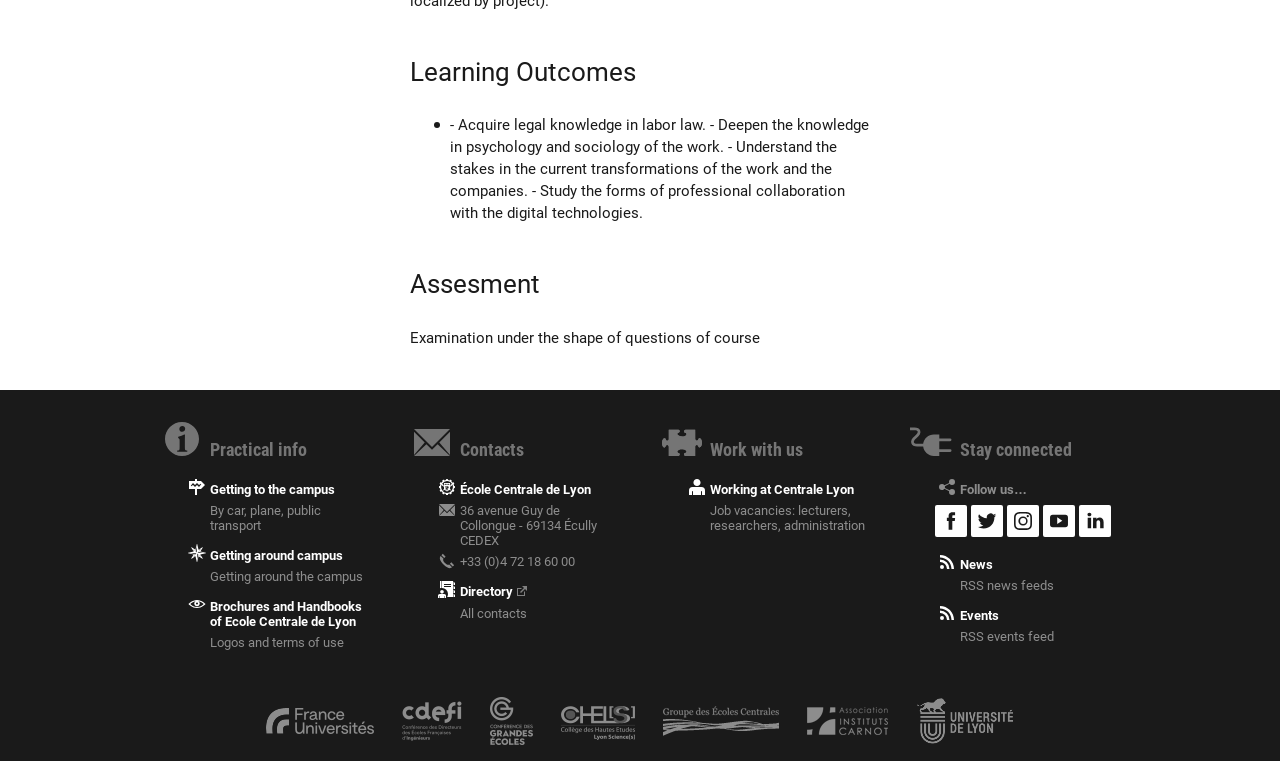Please examine the image and provide a detailed answer to the question: How is the assessment of this course conducted?

I found a heading element with the text 'Assessment' and a static text element with the description of the assessment method. According to the text, the assessment is conducted through an examination in the shape of course questions.